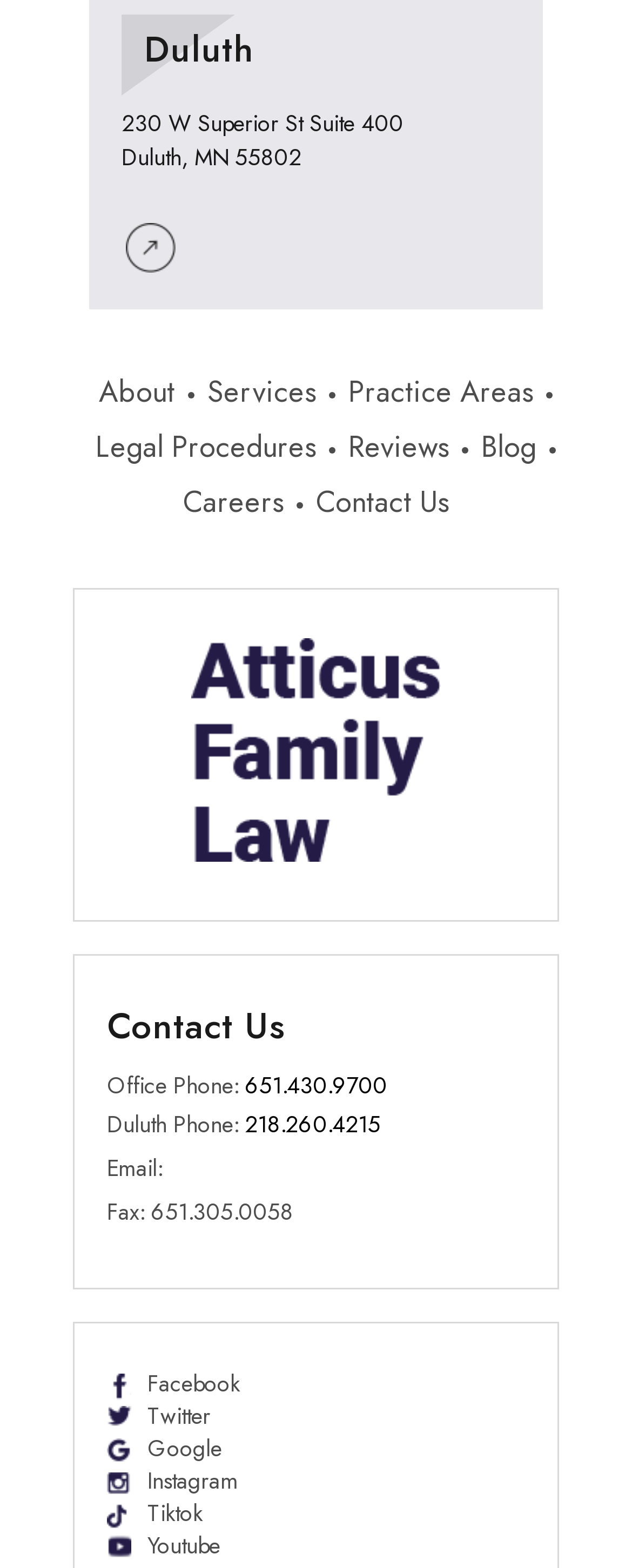Specify the bounding box coordinates of the element's region that should be clicked to achieve the following instruction: "Visit the 'Contact Us' page". The bounding box coordinates consist of four float numbers between 0 and 1, in the format [left, top, right, bottom].

[0.5, 0.311, 0.71, 0.334]